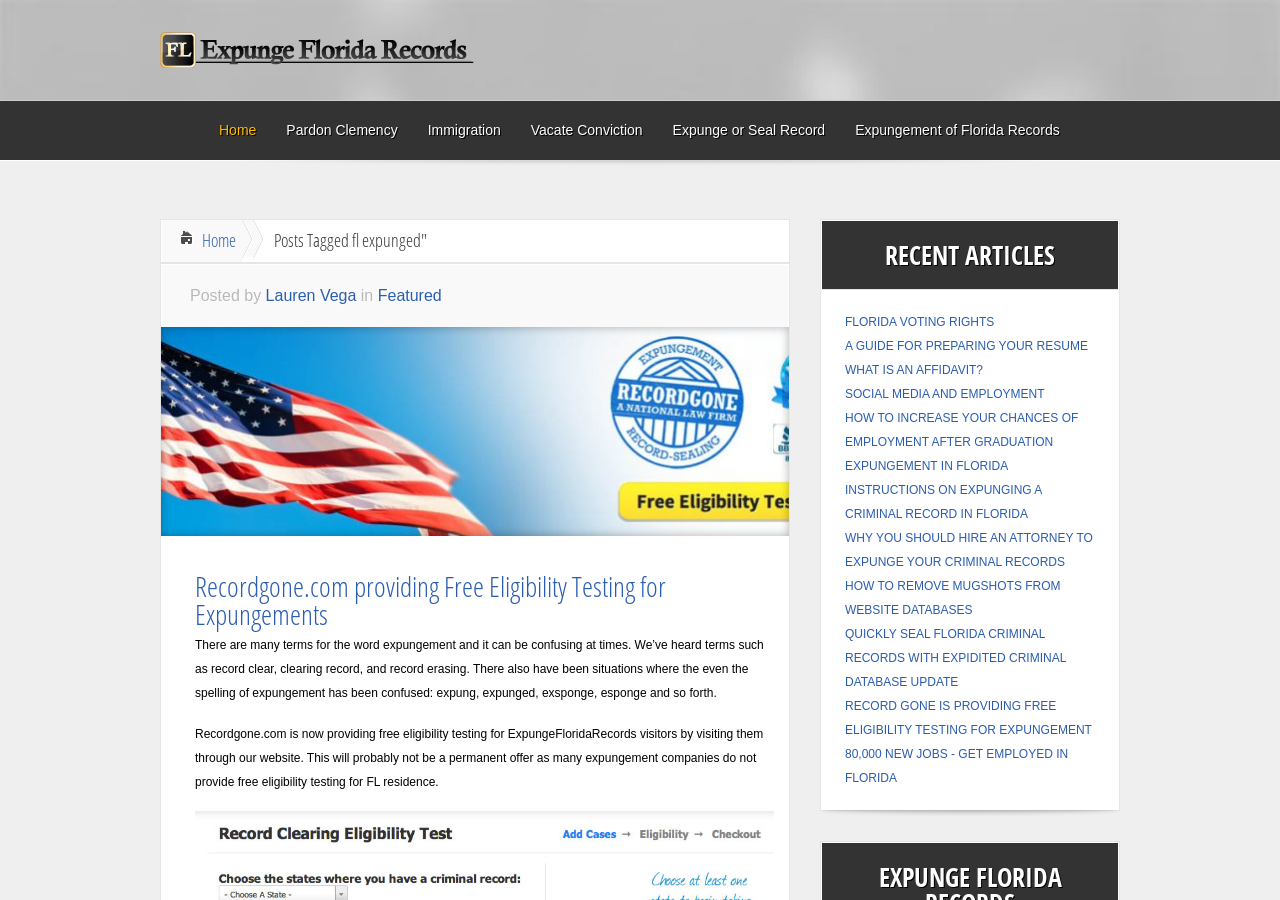Who is the author of the article 'Recordgone.com providing Free Eligibility Testing for Expungements'?
Please craft a detailed and exhaustive response to the question.

The article 'Recordgone.com providing Free Eligibility Testing for Expungements' is attributed to Lauren Vega, who is likely the author of the article.